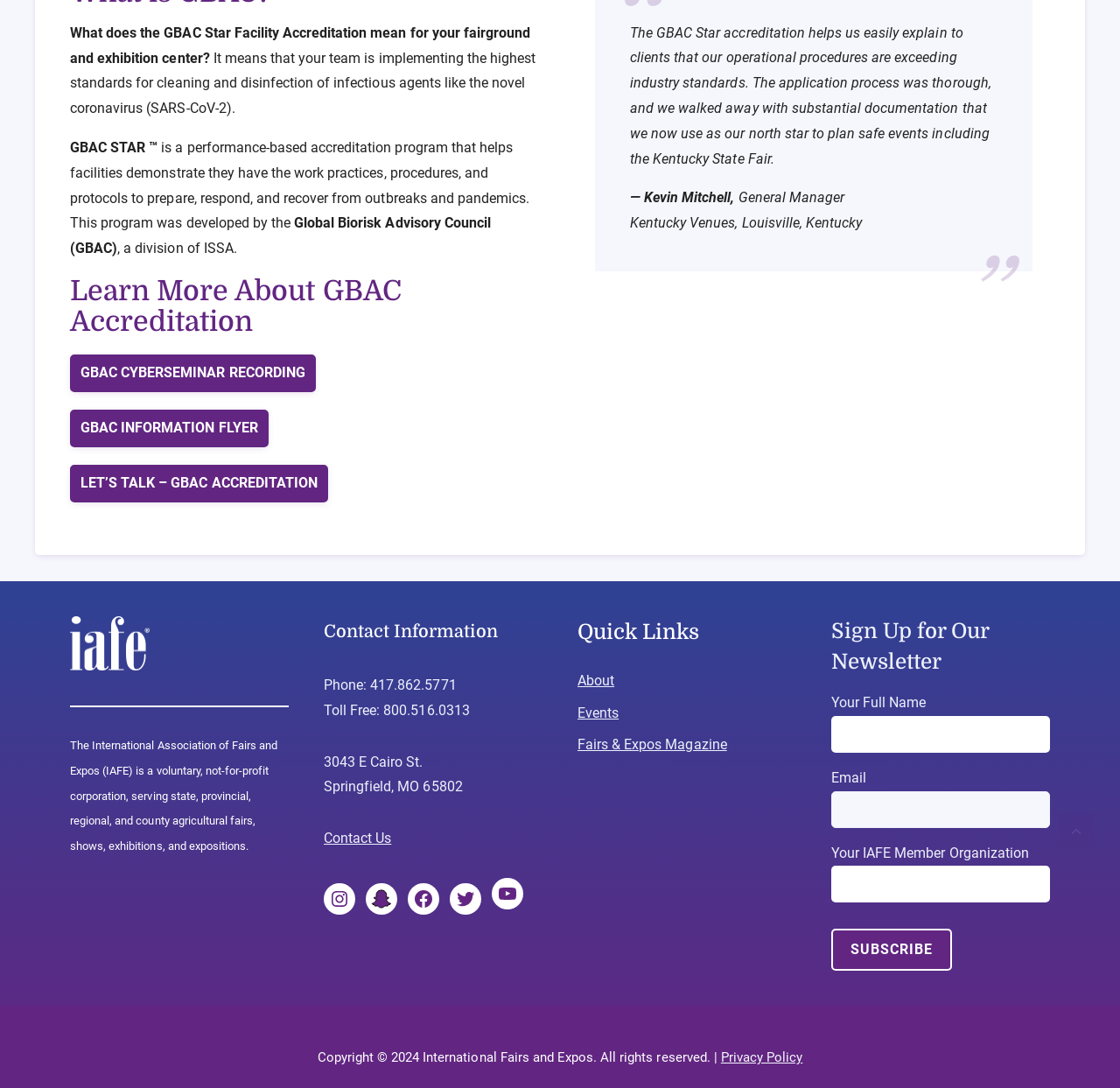Answer the question using only a single word or phrase: 
What can be used to plan safe events, according to Kevin Mitchell?

Substantial documentation